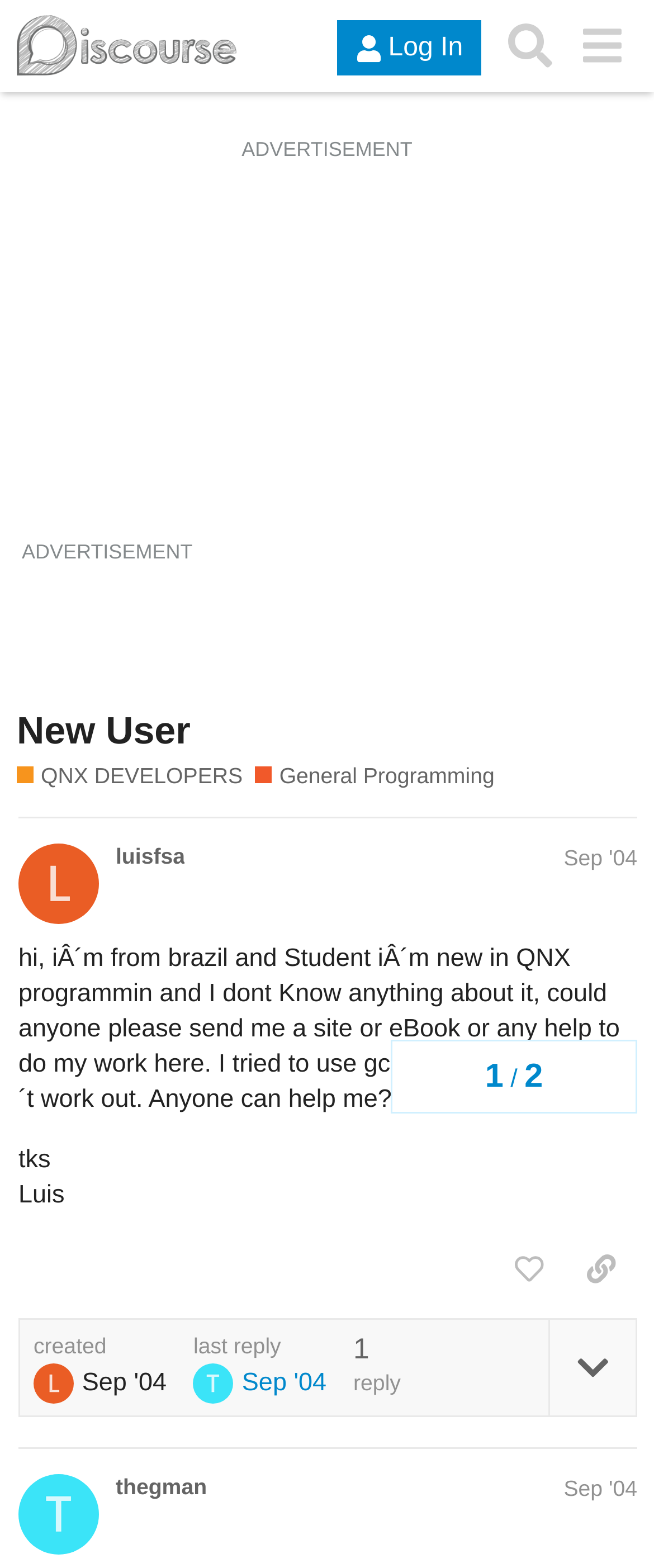Please locate the bounding box coordinates of the element that should be clicked to complete the given instruction: "Copy a link to this post".

[0.864, 0.789, 0.974, 0.83]